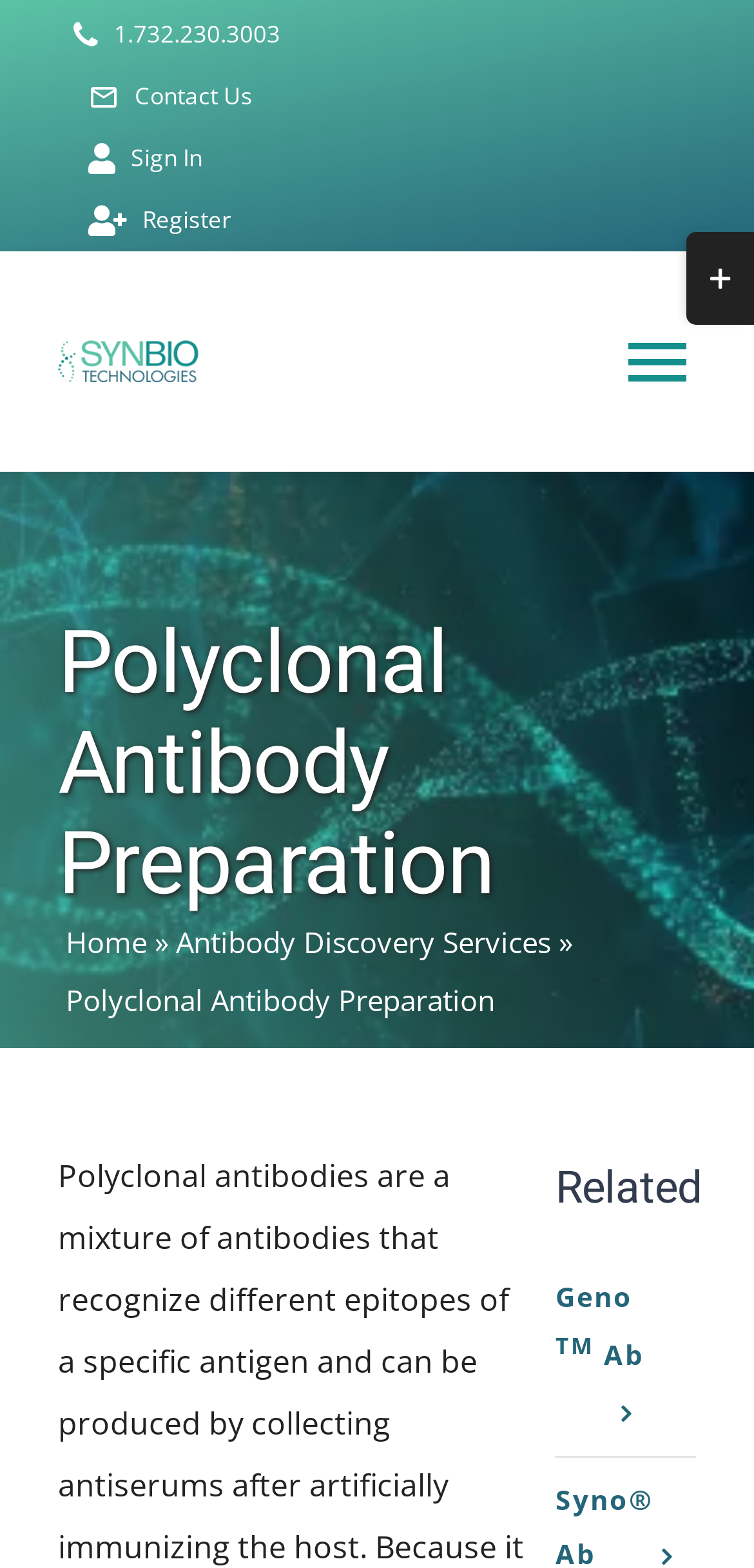Generate a thorough caption that explains the contents of the webpage.

The webpage is about Polyclonal Antibody Preparation, specifically from Synbio Technologies. At the top, there is a navigation menu with links to "1.732.230.3003", "Contact Us", "Sign In", and "Register". Next to the navigation menu, there is a logo of Synbio Technologies. 

Below the logo, there is a heading that reads "Polyclonal Antibody Preparation". Underneath the heading, there is a breadcrumb navigation menu that shows the path from "Home" to "Antibody Discovery Services" to the current page. 

On the right side of the breadcrumb navigation menu, there is a section with a heading "Related" that contains a link to "Geno TM Ab" with a superscript. 

At the bottom right corner of the page, there is a link to "Toggle Sliding Bar Area" and a "Go to Top" button.